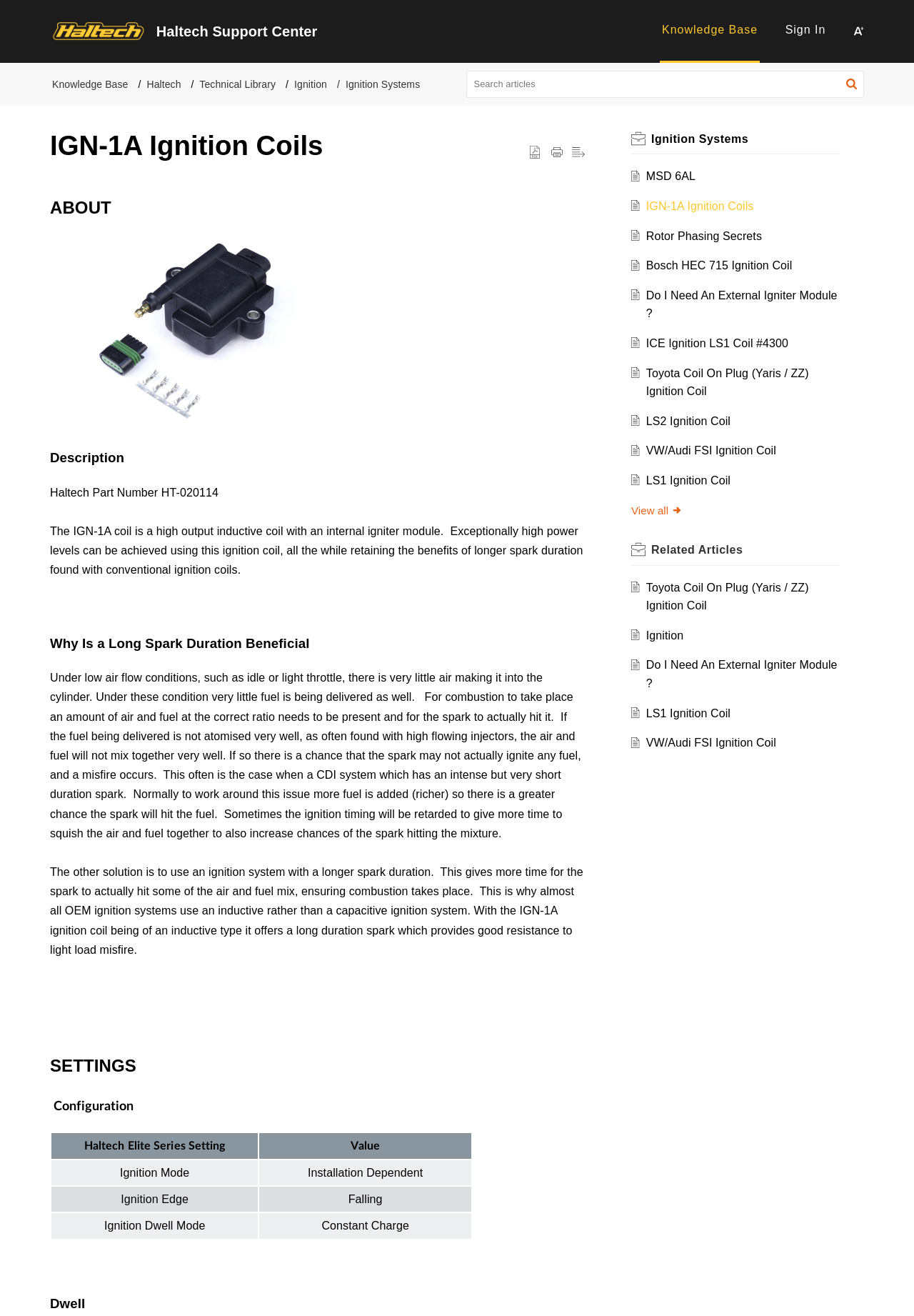Determine the bounding box coordinates of the UI element described below. Use the format (top-left x, top-left y, bottom-right x, bottom-right y) with floating point numbers between 0 and 1: Haltech

[0.16, 0.06, 0.198, 0.068]